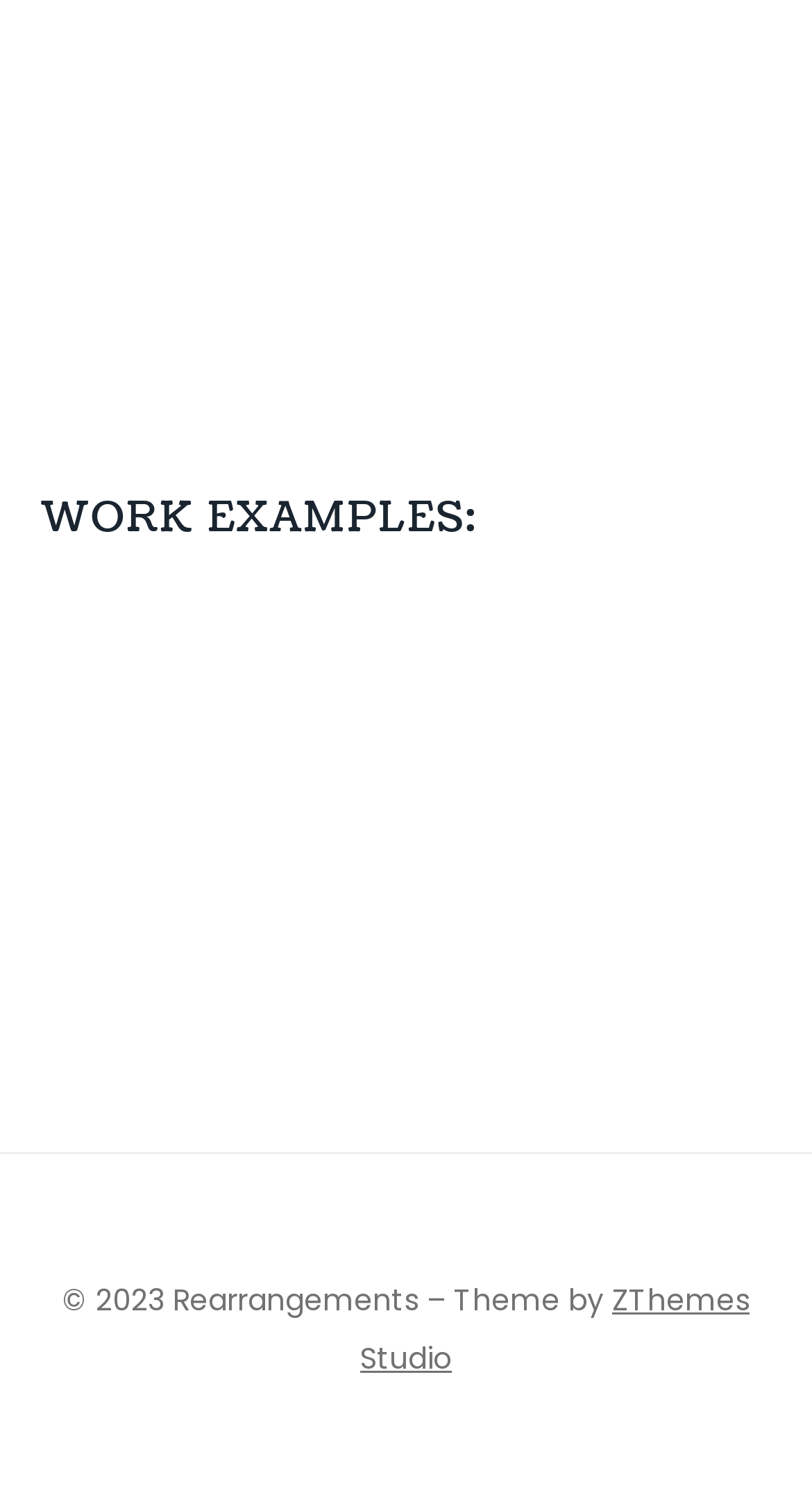What is the text of the link below the third image?
Using the picture, provide a one-word or short phrase answer.

An example of a minimalist workplace